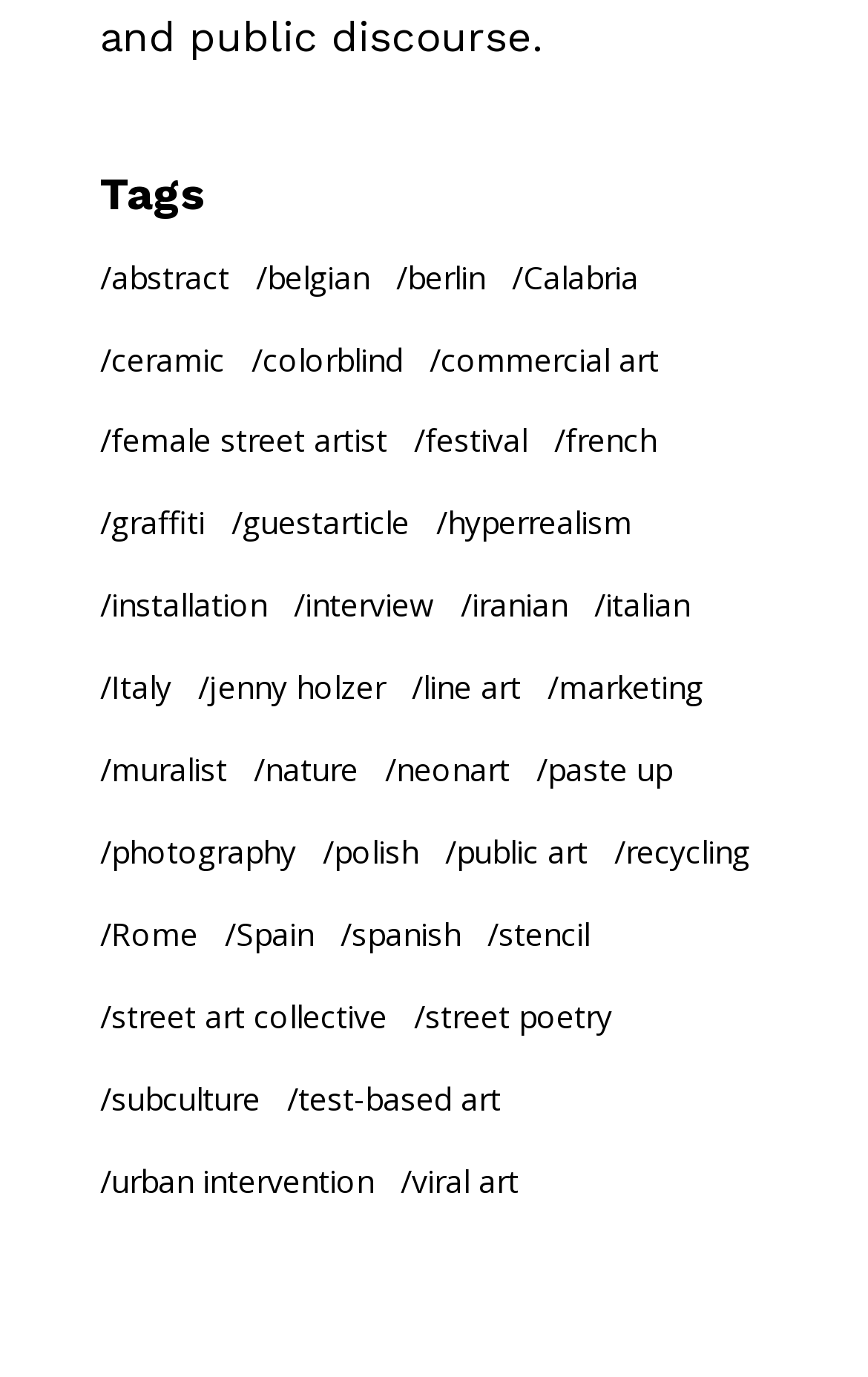What is the vertical position of the link 'abstract' relative to the link 'belgian'?
Answer the question with a detailed and thorough explanation.

The y1 and y2 coordinates of the link 'abstract' are 0.174 and 0.229, respectively, while the y1 and y2 coordinates of the link 'belgian' are 0.174 and 0.229, respectively. Since the y1 and y2 coordinates of 'abstract' are smaller than those of 'belgian', 'abstract' is above 'belgian' vertically.